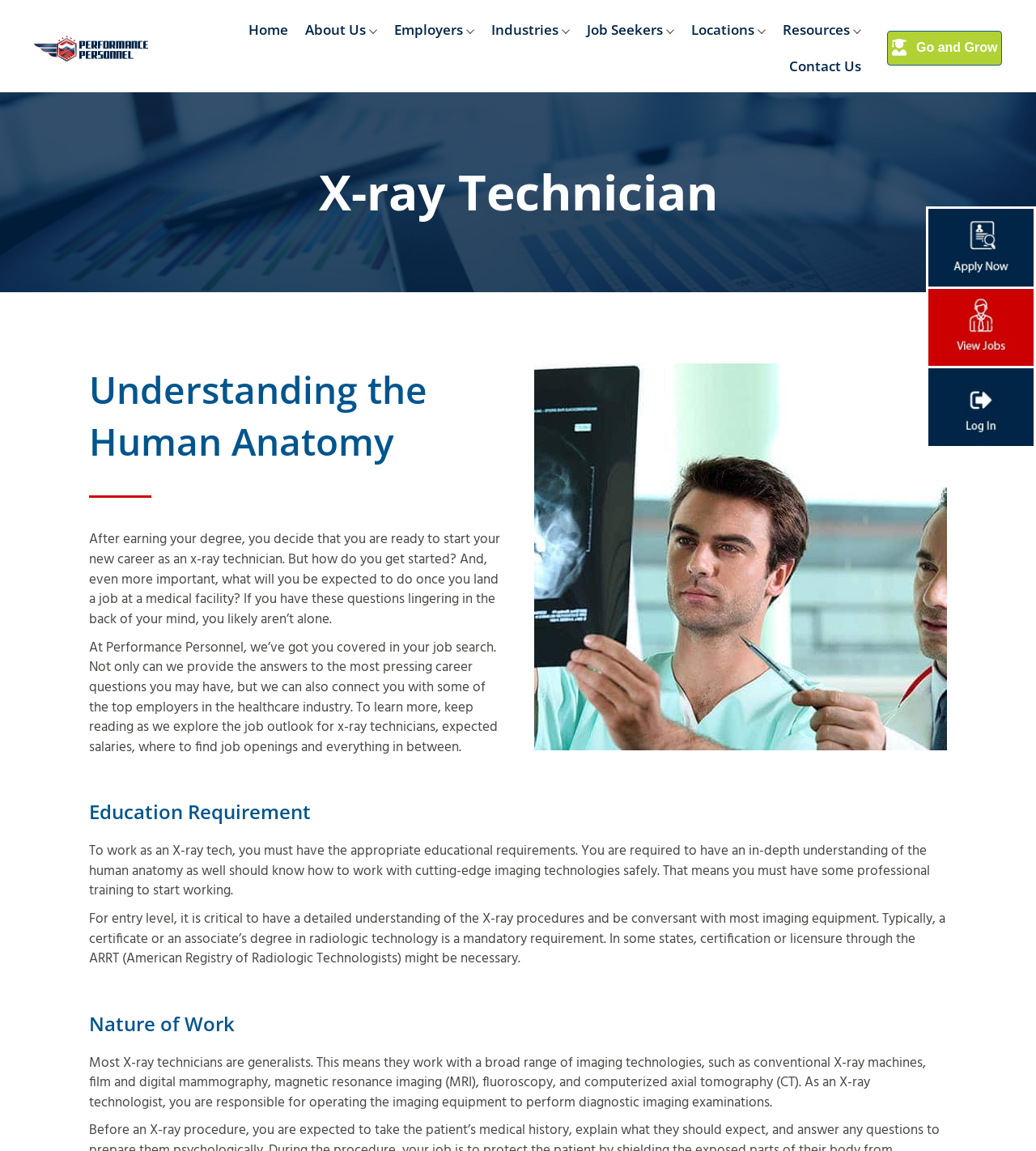What is the purpose of the X-ray technician's job?
Examine the image and provide an in-depth answer to the question.

The purpose of the X-ray technician's job is to operate the imaging equipment to perform diagnostic imaging examinations, as mentioned in the section 'Nature of Work' on the webpage.